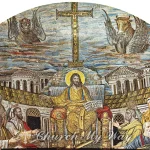Please reply to the following question using a single word or phrase: 
What is the mood expressed by Christ's face in the image?

Serenity and wisdom